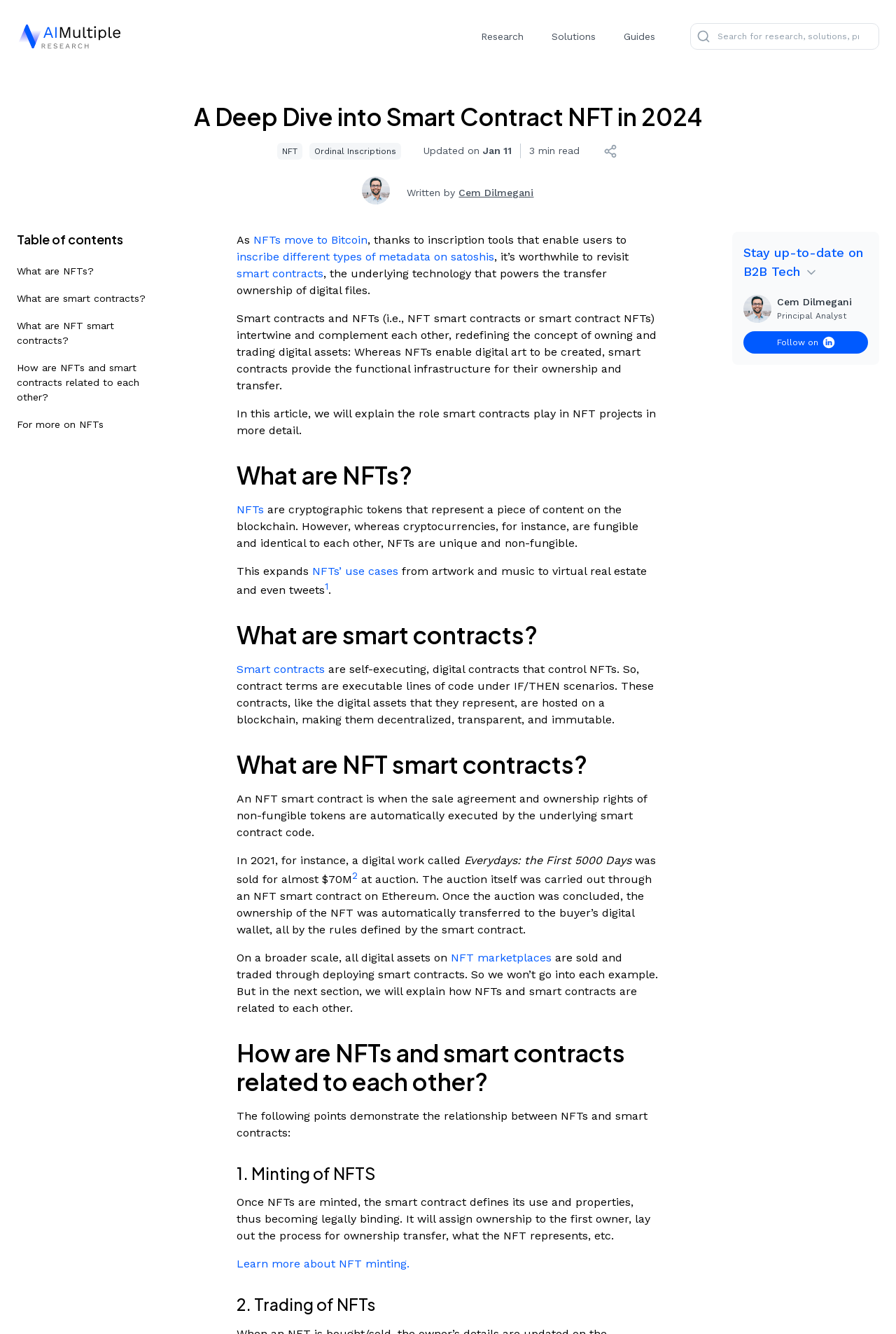Please identify the bounding box coordinates of the area I need to click to accomplish the following instruction: "Click the 'Guides' button".

[0.688, 0.018, 0.739, 0.036]